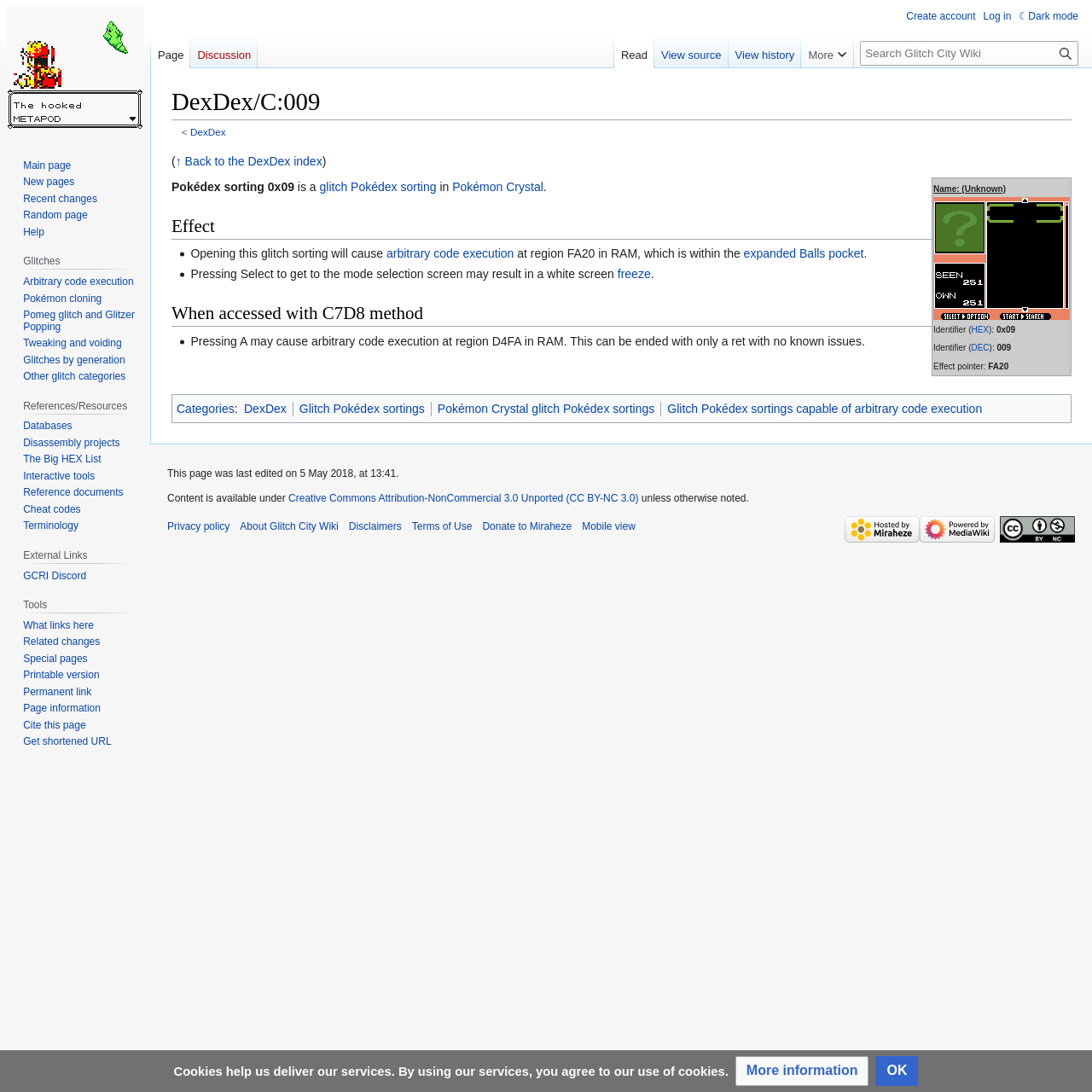Describe in detail what you see on the webpage.

This webpage is about a specific glitch Pokédex sorting in Pokémon Crystal, identified as 0x09. At the top, there is a heading "DexDex/C:009" with a link to the DexDex index. Below it, there is a table with information about the glitch, including its name, identifier, and effect pointer.

To the right of the table, there is a section with a heading "Pokédex sorting 0x09" that provides a brief description of the glitch. Below this section, there is another heading "Effect" that lists two effects of the glitch: arbitrary code execution and a possible freeze.

Further down, there is a section with a heading "When accessed with C7D8 method" that describes another effect of the glitch. Below this section, there are links to categories related to the glitch, including DexDex, Glitch Pokédex sortings, and Pokémon Crystal glitch Pokédex sortings.

At the bottom of the page, there is a message about cookies and a button to get more information. There are also several navigation menus, including Personal tools, Namespaces, Views, and More, which provide links to various pages and functions.

On the top right, there is a search bar that allows users to search the Glitch City Wiki. On the top left, there is a link to visit the main page, and below it, there is a main menu with links to the main page, new pages, recent changes, random page, and help.